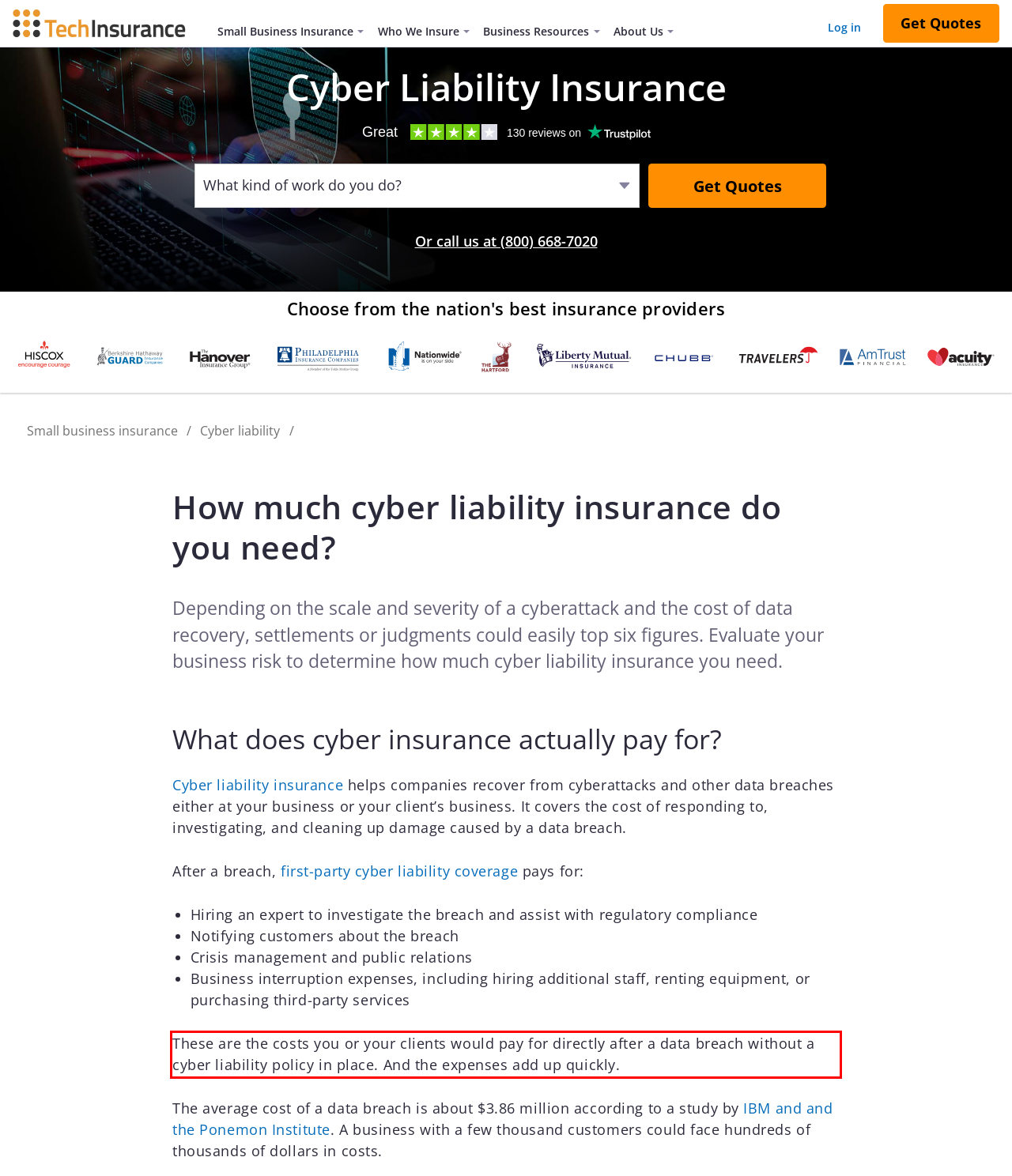Please identify the text within the red rectangular bounding box in the provided webpage screenshot.

These are the costs you or your clients would pay for directly after a data breach without a cyber liability policy in place. And the expenses add up quickly.